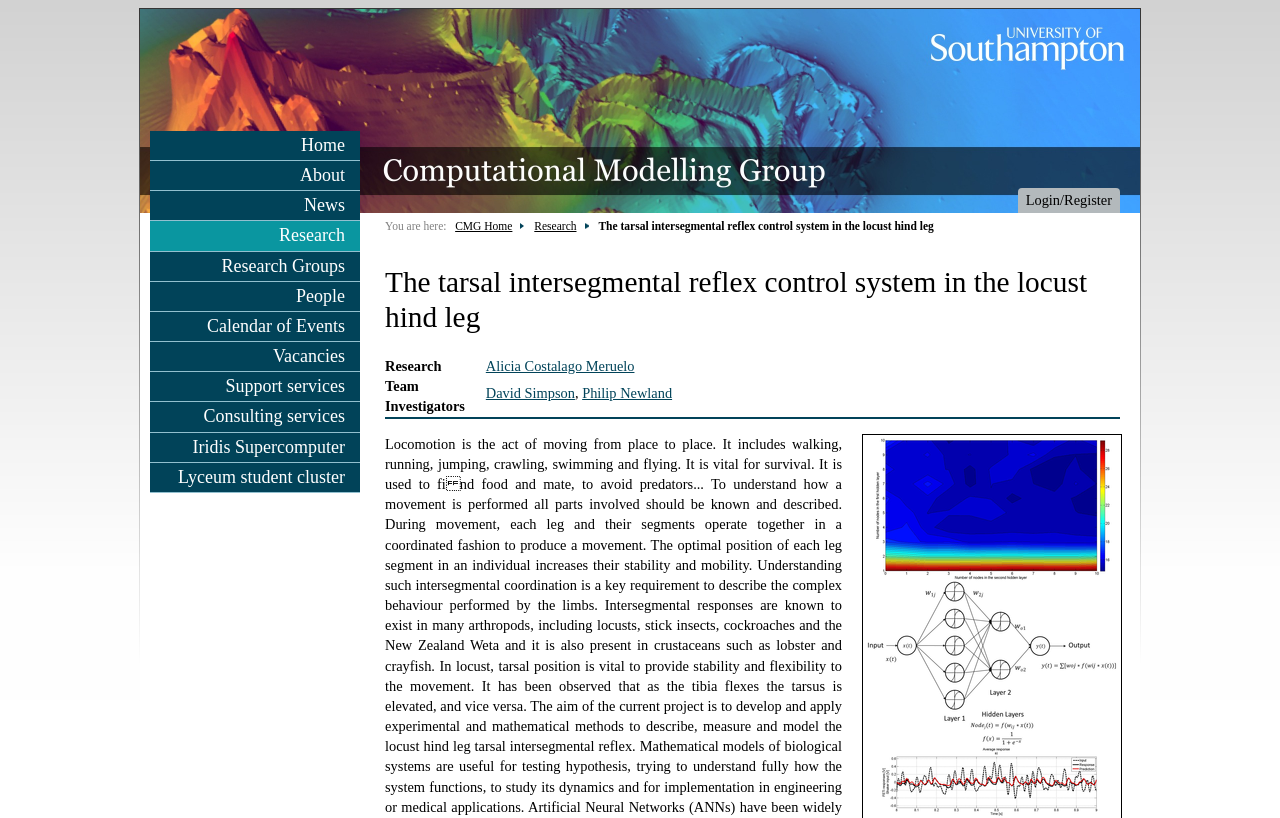Provide a thorough description of the webpage's content and layout.

The webpage is about the "Tarsal Intersegmental Reflex Control System in the Locust Hind Leg" research project, which is part of the Computational Modelling Group. 

At the top right corner, there is a "Login/Register" link. On the top left, there is a navigation menu with links to "Home", "About", "News", "Research", "Research Groups", "People", "Calendar of Events", "Vacancies", "Support services", "Consulting services", "Iridis Supercomputer", and "Lyceum student cluster". 

Below the navigation menu, there is a "You are here:" label, followed by links to "CMG Home" and "Research". The title of the research project is displayed prominently, with a heading that spans most of the width of the page. 

Under the title, there is a description list that provides information about the research project. The list has two terms, "Research Team" and "Investigators", each with corresponding details. The "Research Team" detail has a link to "Alicia Costalago Meruelo", while the "Investigators" detail has links to "David Simpson" and "Philip Newland", separated by a comma.